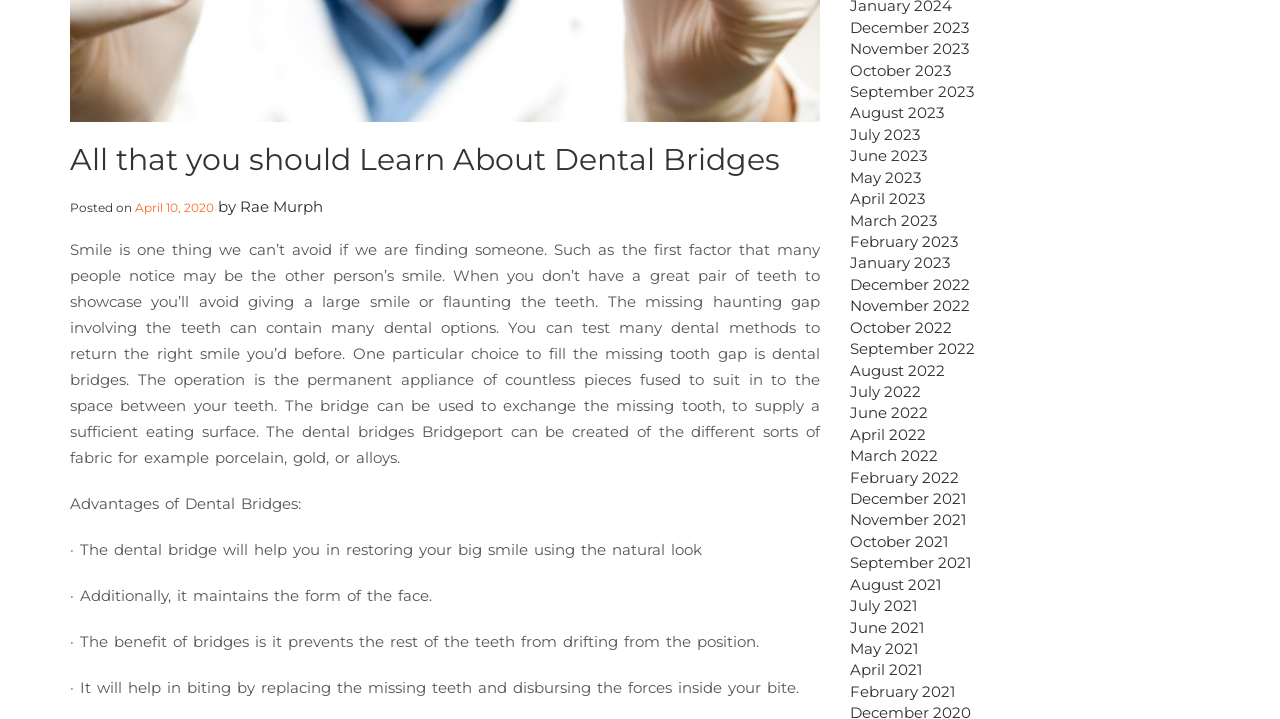Using the provided element description "February 2022", determine the bounding box coordinates of the UI element.

[0.664, 0.65, 0.749, 0.677]